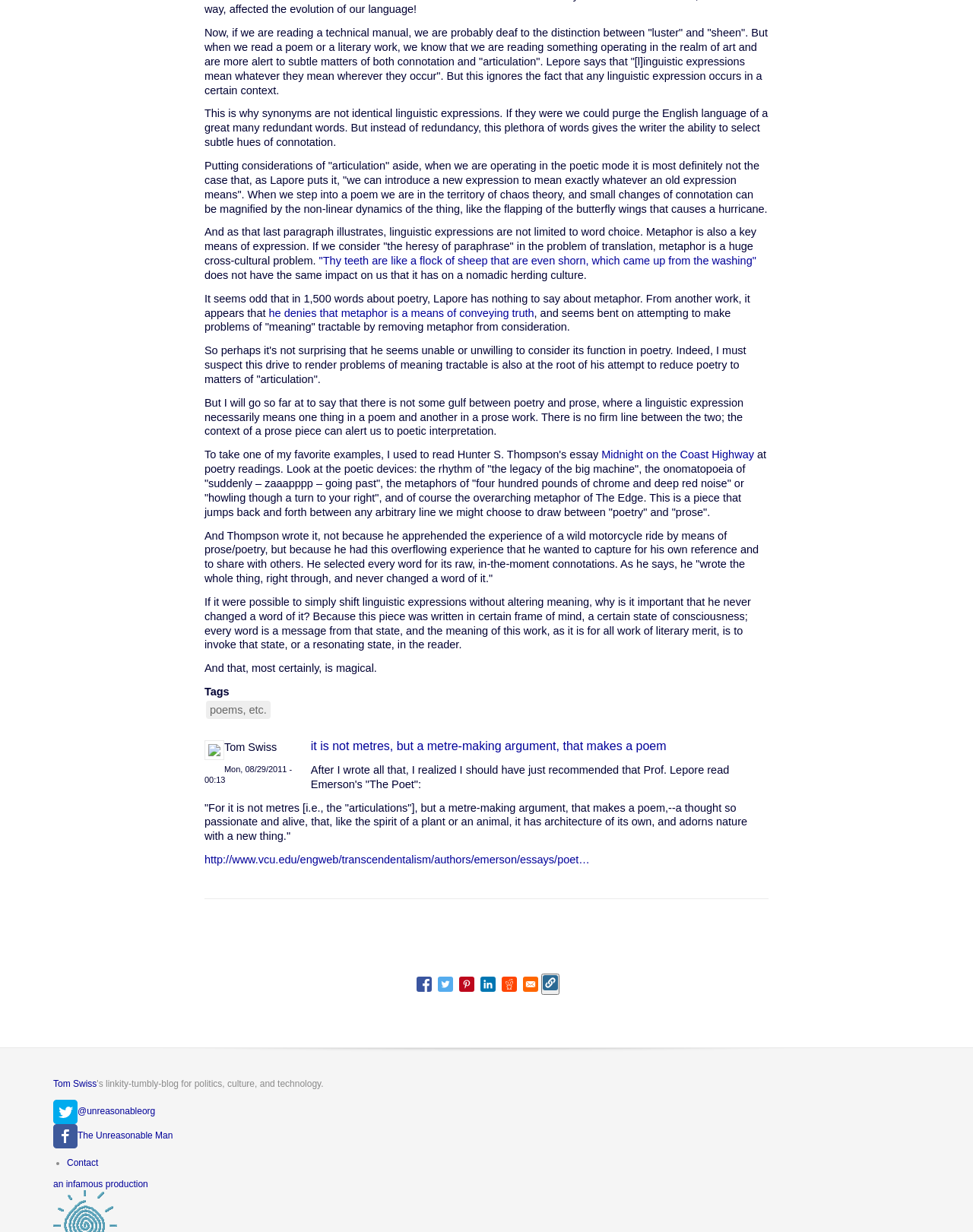What is the author's opinion on Lepore's view of poetry?
Using the visual information from the image, give a one-word or short-phrase answer.

Critical